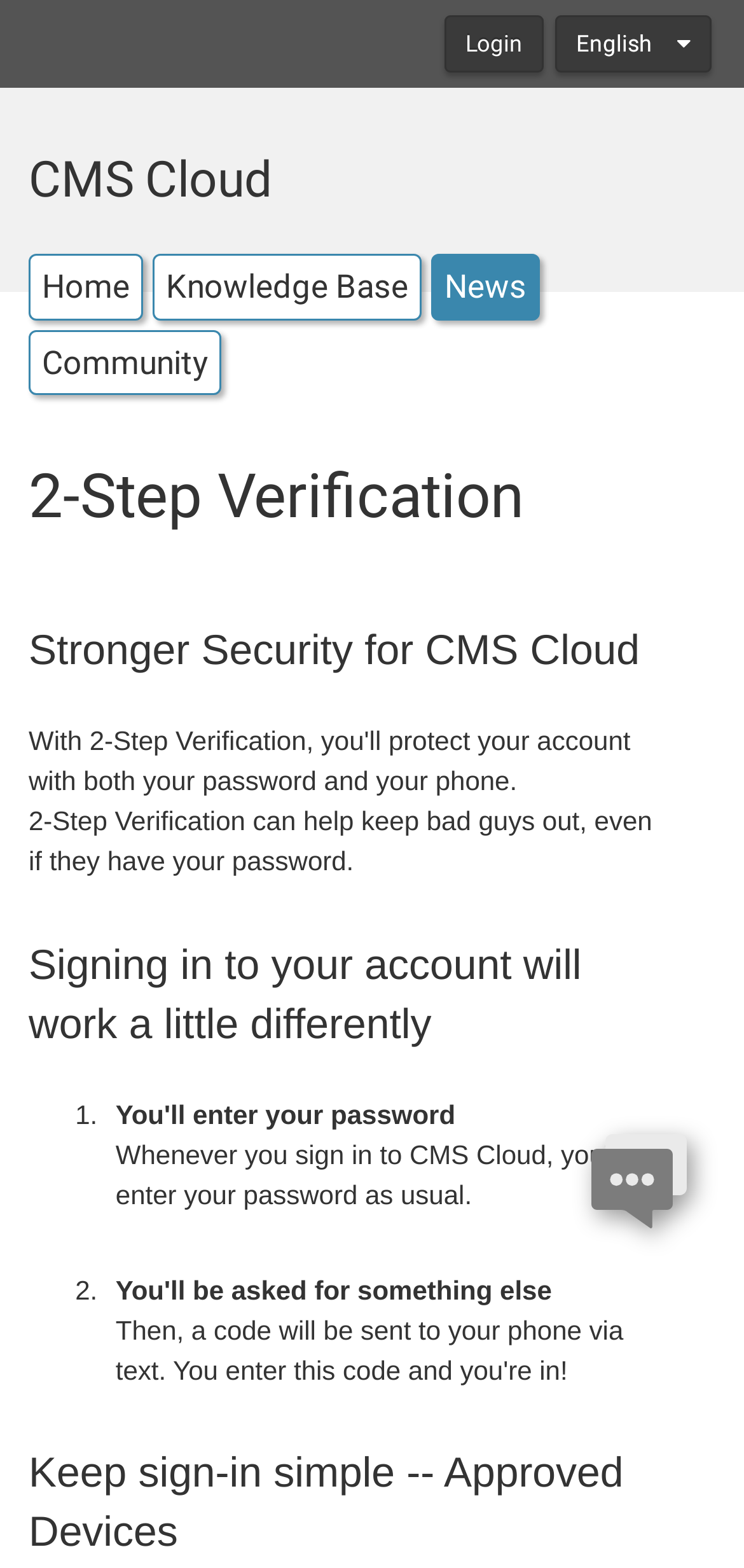Explain the webpage in detail, including its primary components.

The webpage is about 2-Step Verification for CMS Cloud, which adds an extra layer of security to the platform. At the top left corner, there is a header section with a link to "CMS Cloud" and a navigation menu with links to "Home", "Knowledge Base", "News", and "Community". 

Below the header section, there is a prominent heading "2-Step Verification" followed by a subheading "Stronger Security for CMS Cloud". The main content of the page explains the benefits of 2-Step Verification, stating that it can help keep bad guys out, even if they have your password. 

The page then describes how signing in to the account will work differently, with a two-step process. This process is outlined in a list with two items, marked with "1." and "2.". 

On the right side of the page, there are two "Leave us a message!" sections, each with an image and a "Live Chat is OFFLINE" message. There is also a "Login" button at the top right corner and a language selection button "English" next to it. Additionally, there is a small image at the top middle of the page.